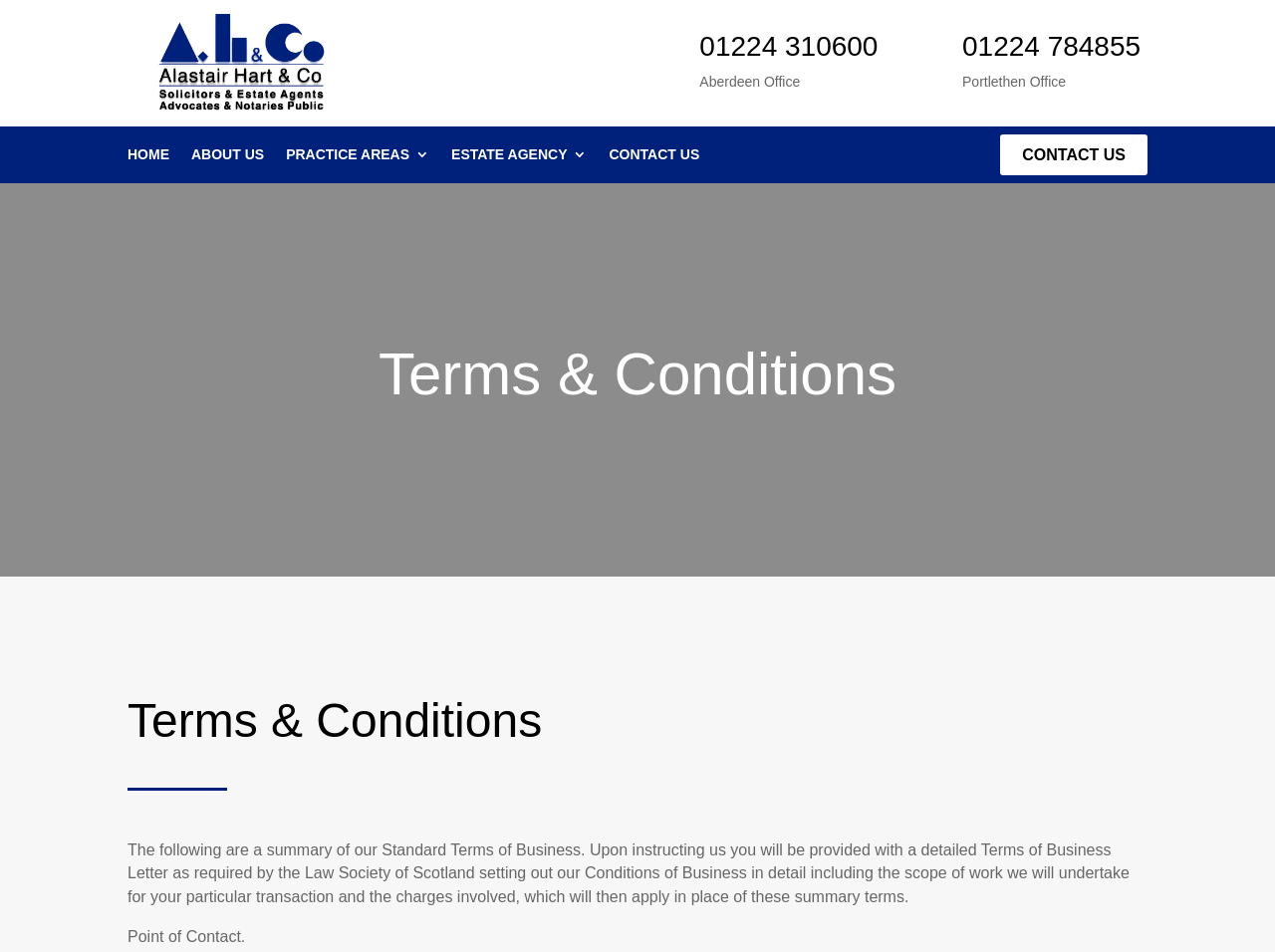What is the phone number of the Aberdeen Office?
Please provide a comprehensive answer based on the visual information in the image.

I found the phone number by looking at the layout table with the heading '01224 310600' and the static text 'Aberdeen Office'.